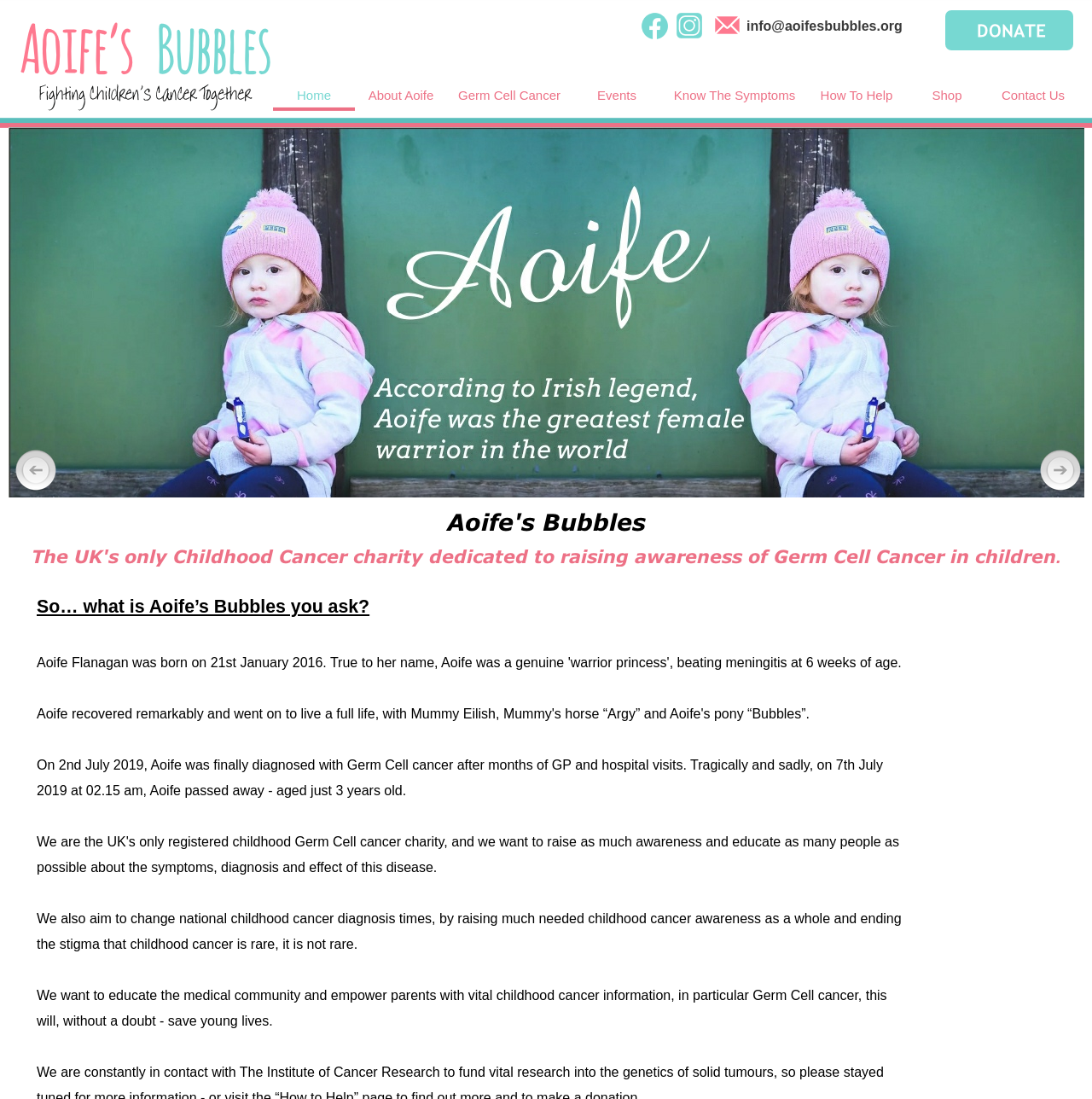Can you find the bounding box coordinates for the element to click on to achieve the instruction: "Click the 'About Aoife' link"?

[0.329, 0.073, 0.405, 0.101]